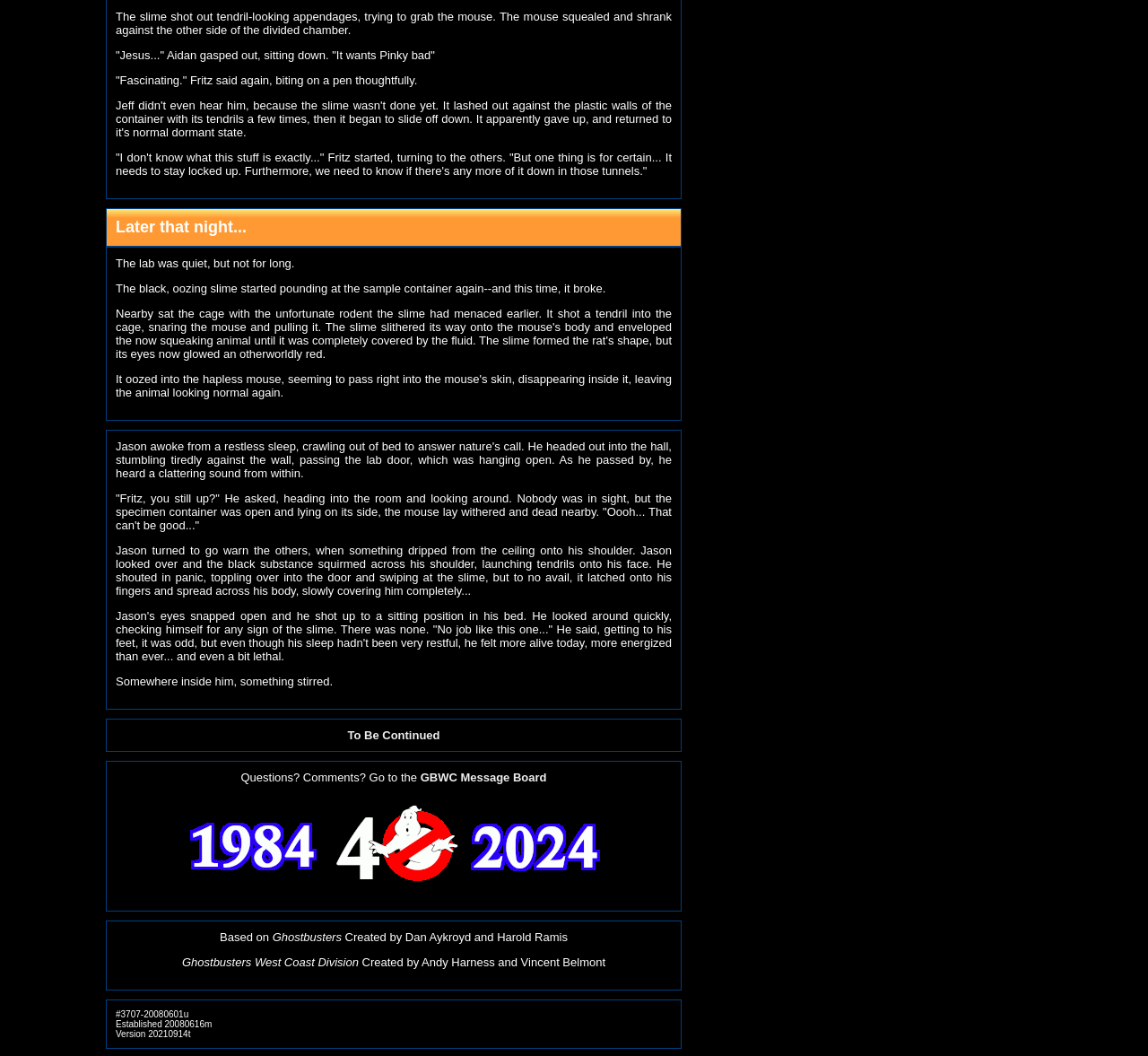How many characters are mentioned by name?
Provide a one-word or short-phrase answer based on the image.

4